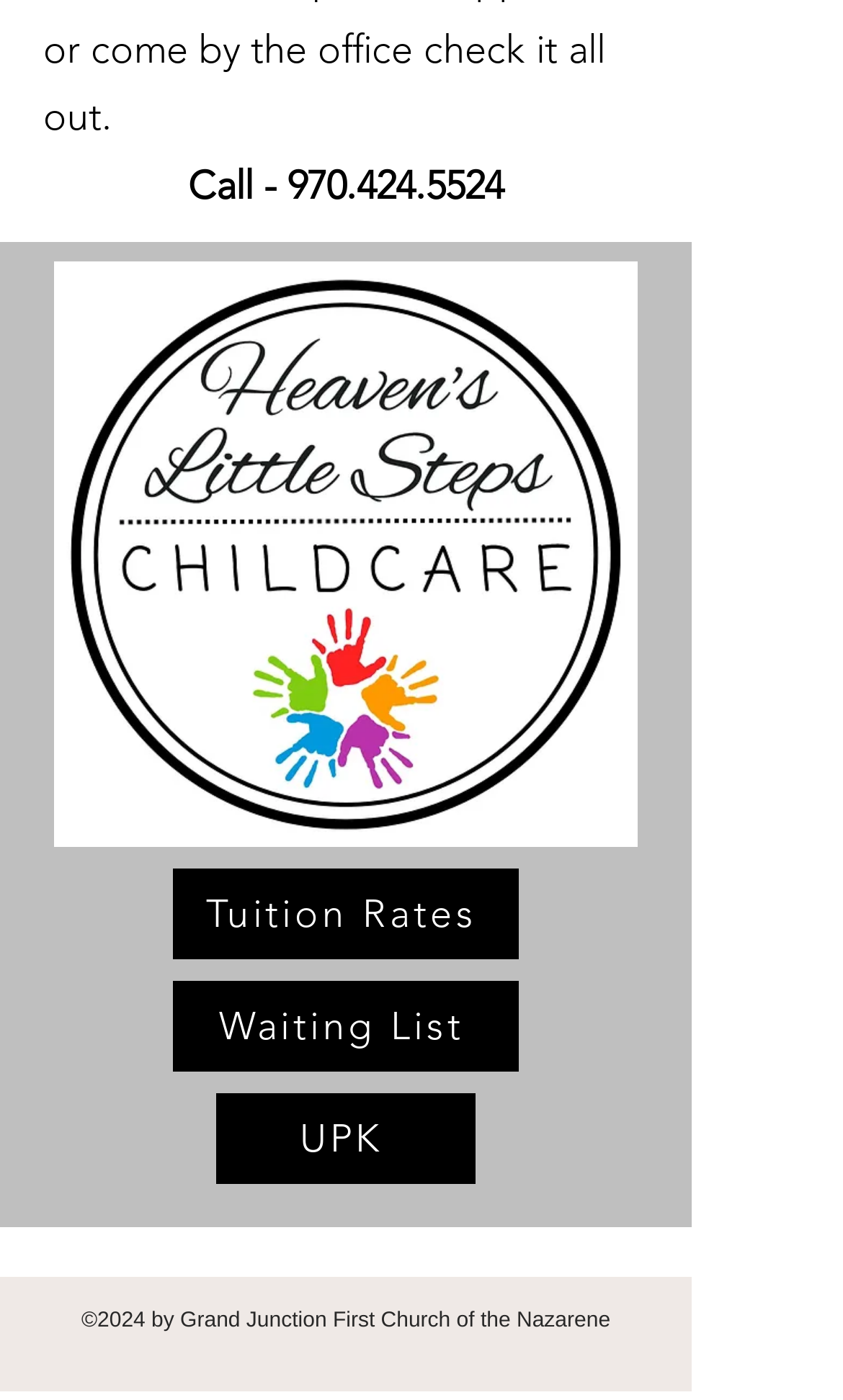Find the bounding box coordinates corresponding to the UI element with the description: "UPK". The coordinates should be formatted as [left, top, right, bottom], with values as floats between 0 and 1.

[0.256, 0.782, 0.564, 0.846]